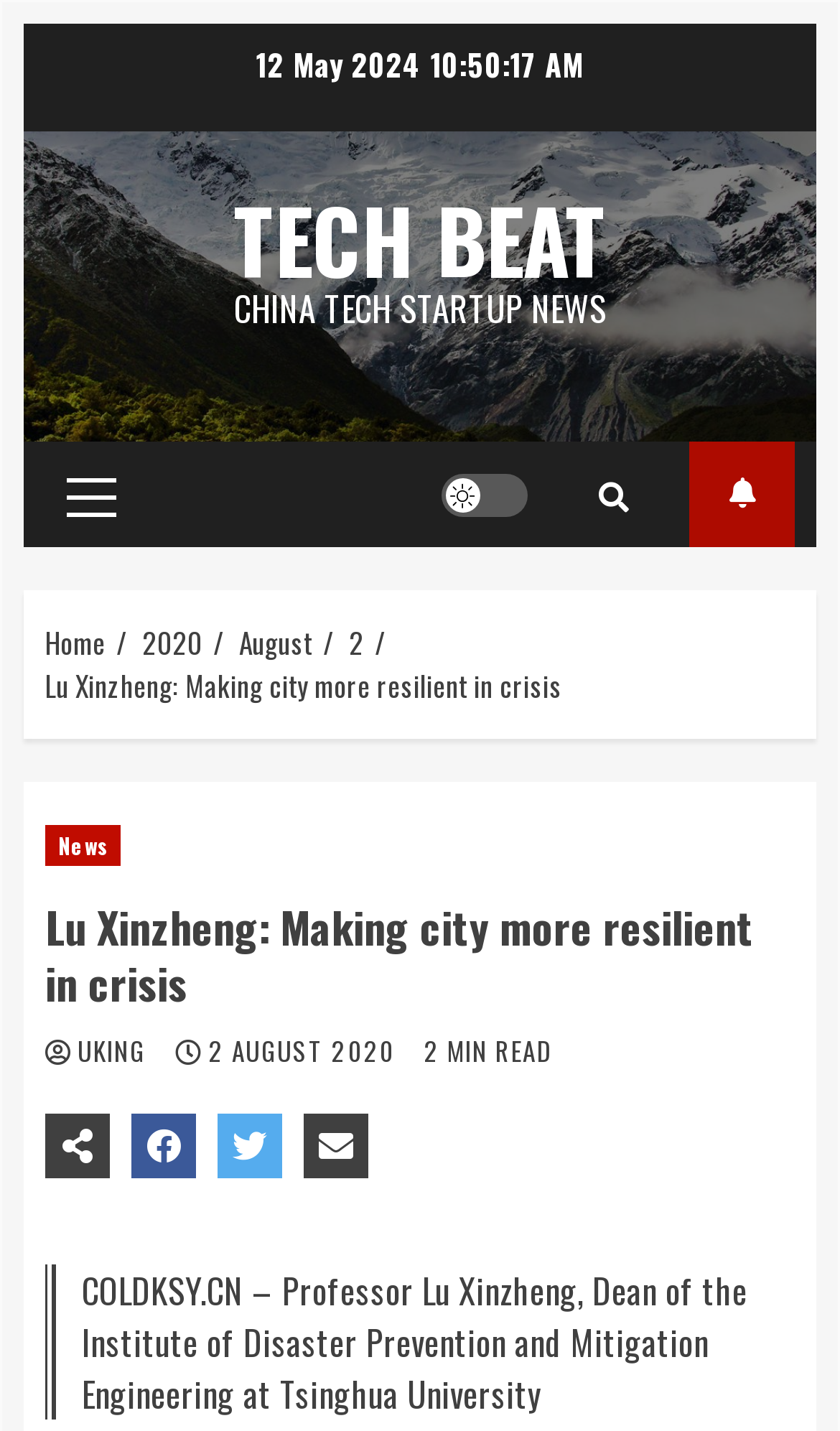Please specify the bounding box coordinates in the format (top-left x, top-left y, bottom-right x, bottom-right y), with values ranging from 0 to 1. Identify the bounding box for the UI component described as follows: 2

[0.415, 0.434, 0.433, 0.464]